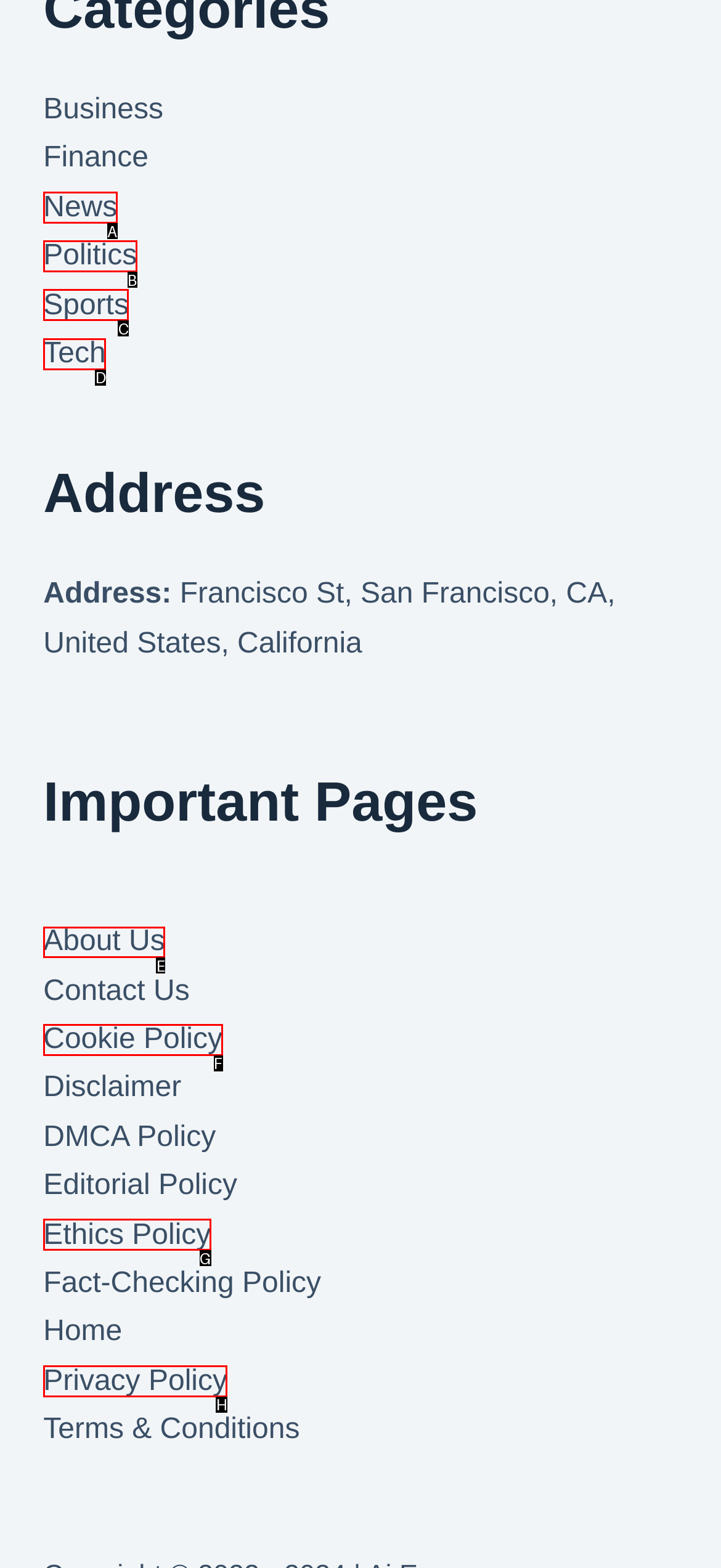Select the letter of the element you need to click to complete this task: Go to About Us
Answer using the letter from the specified choices.

E